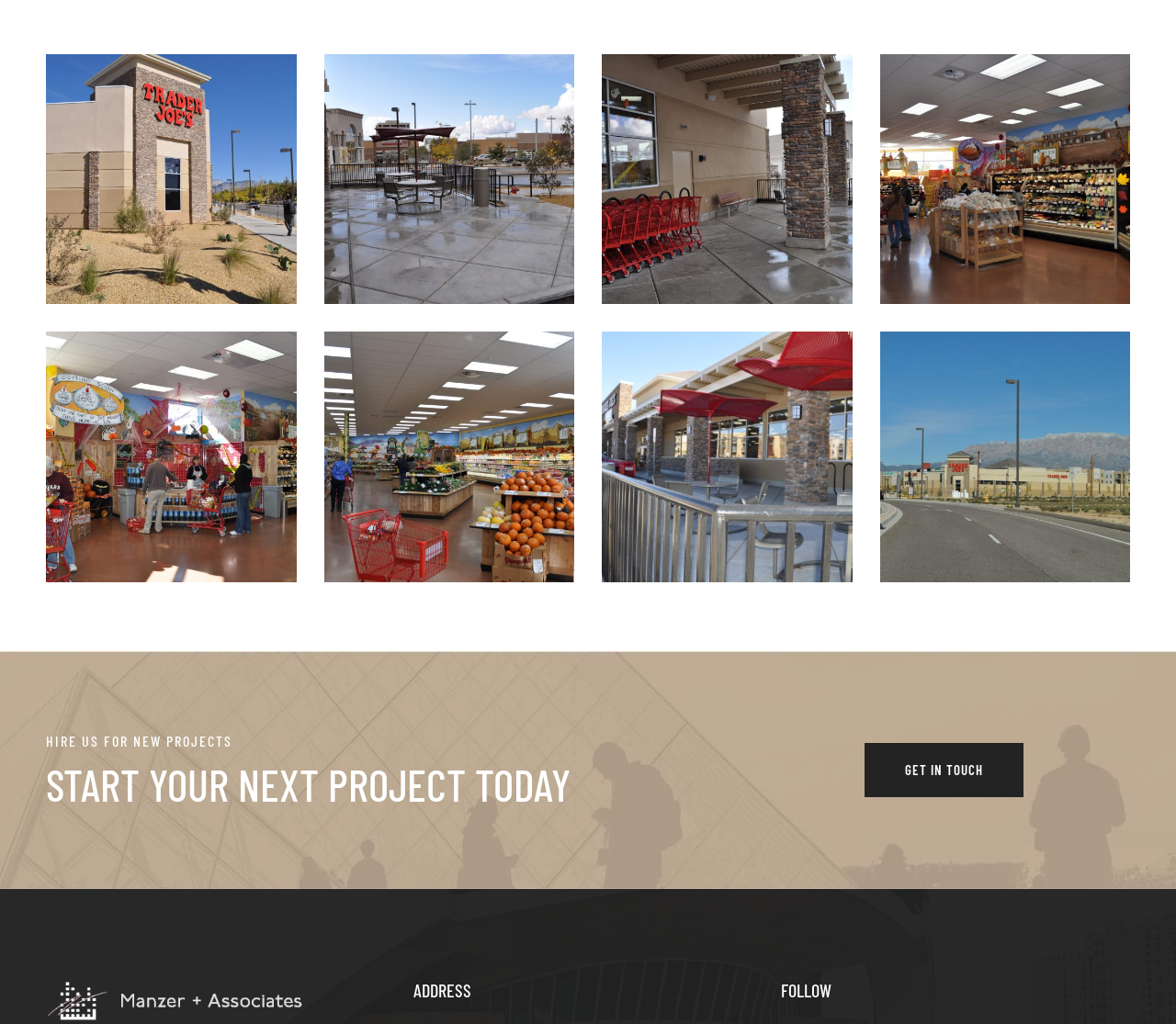Please identify the bounding box coordinates of the element's region that I should click in order to complete the following instruction: "Click the 'ADDRESS' heading". The bounding box coordinates consist of four float numbers between 0 and 1, i.e., [left, top, right, bottom].

[0.352, 0.957, 0.648, 0.975]